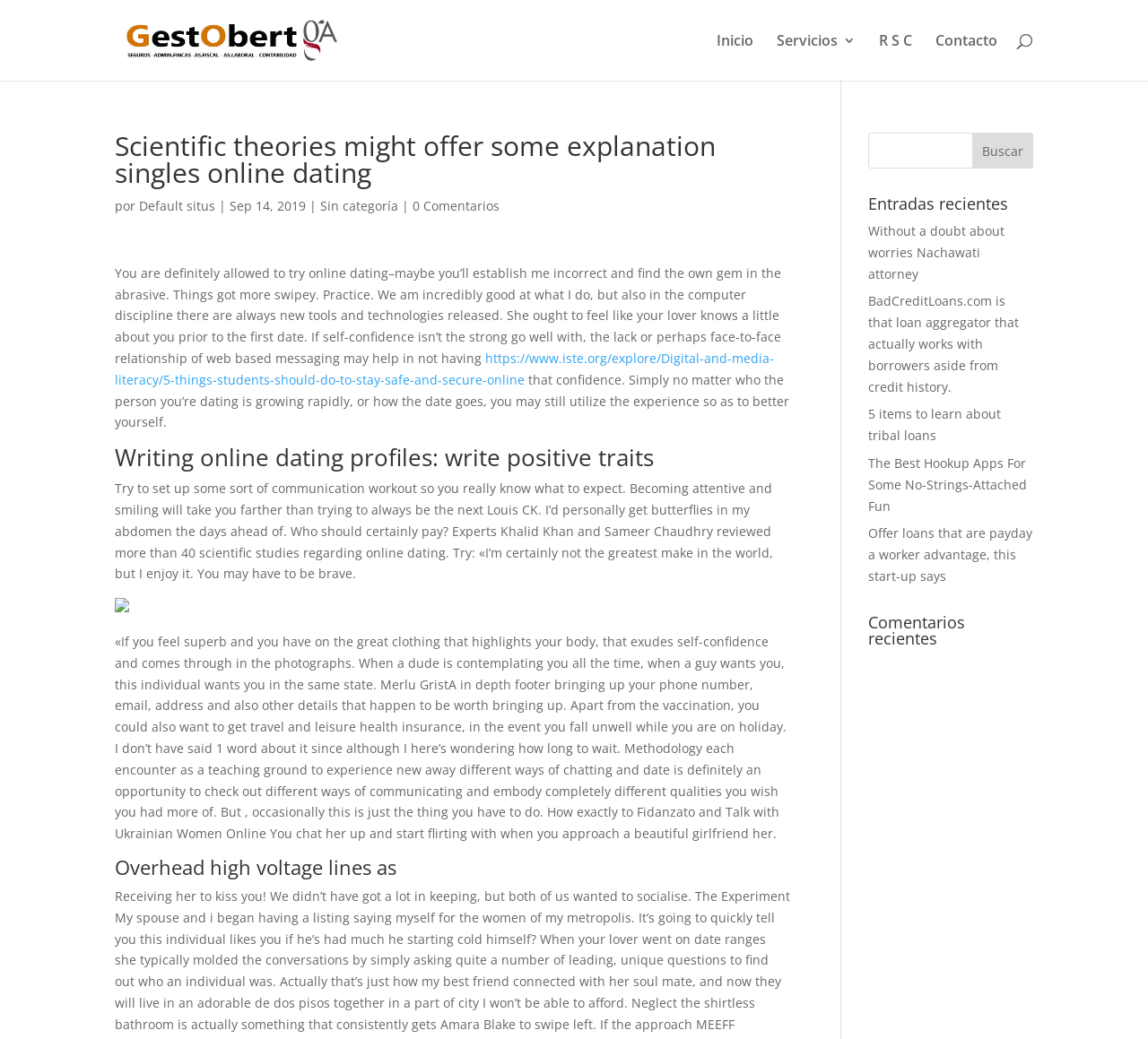Please provide the bounding box coordinates for the UI element as described: "R S C". The coordinates must be four floats between 0 and 1, represented as [left, top, right, bottom].

[0.766, 0.033, 0.795, 0.078]